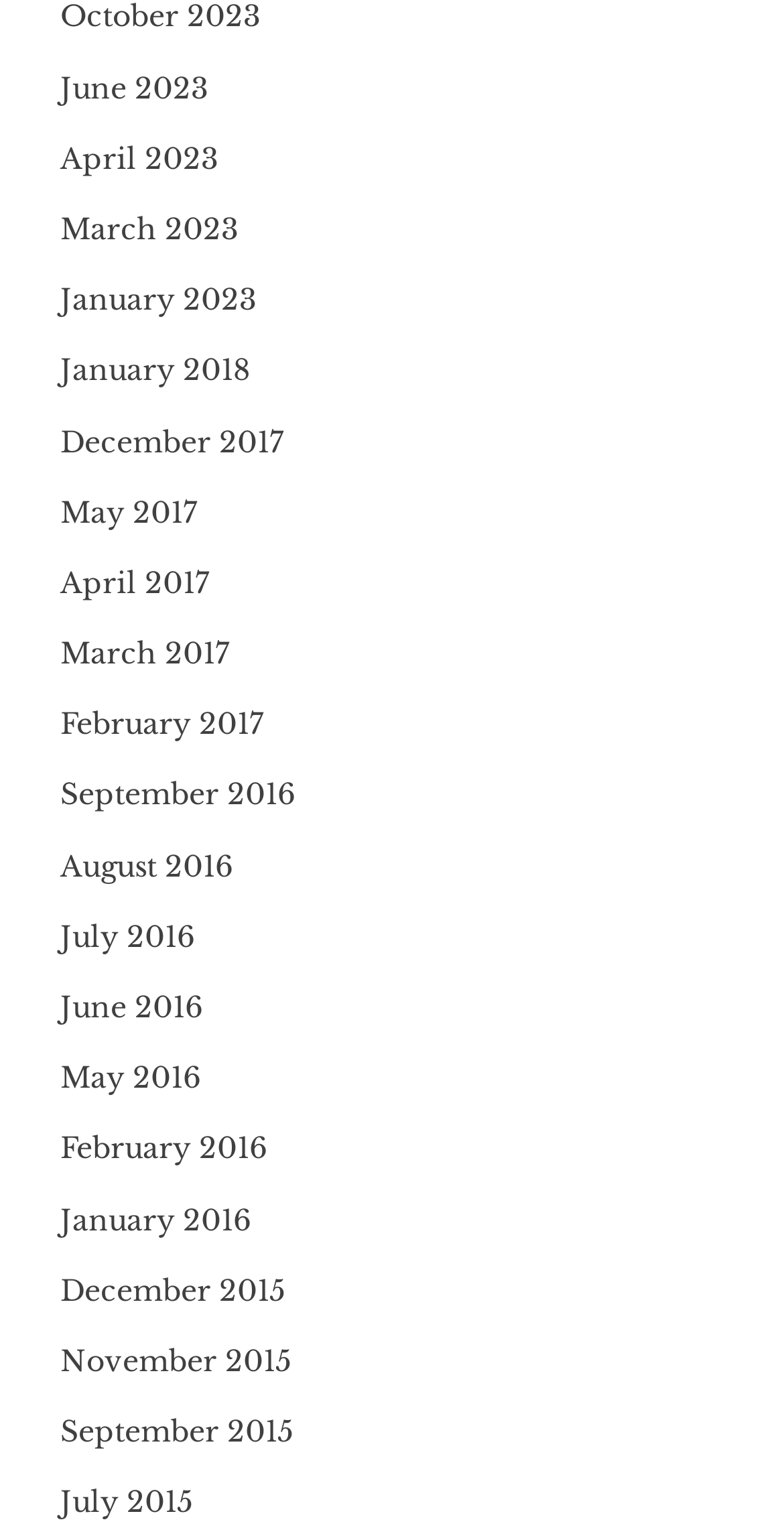Locate the bounding box coordinates of the segment that needs to be clicked to meet this instruction: "view March 2023".

[0.077, 0.138, 0.305, 0.162]